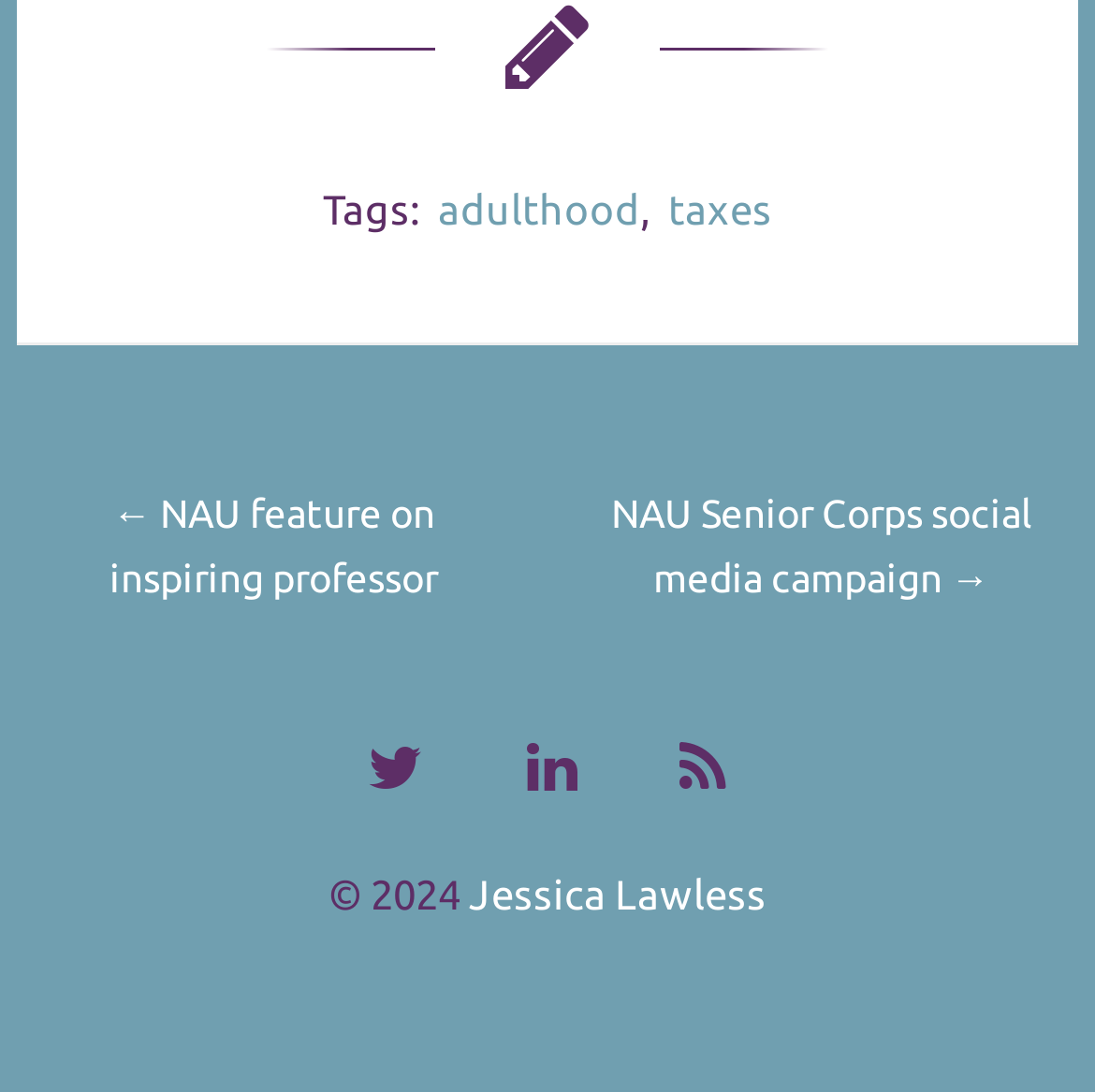What is the topic of the webpage? Refer to the image and provide a one-word or short phrase answer.

NAU feature and social media campaign